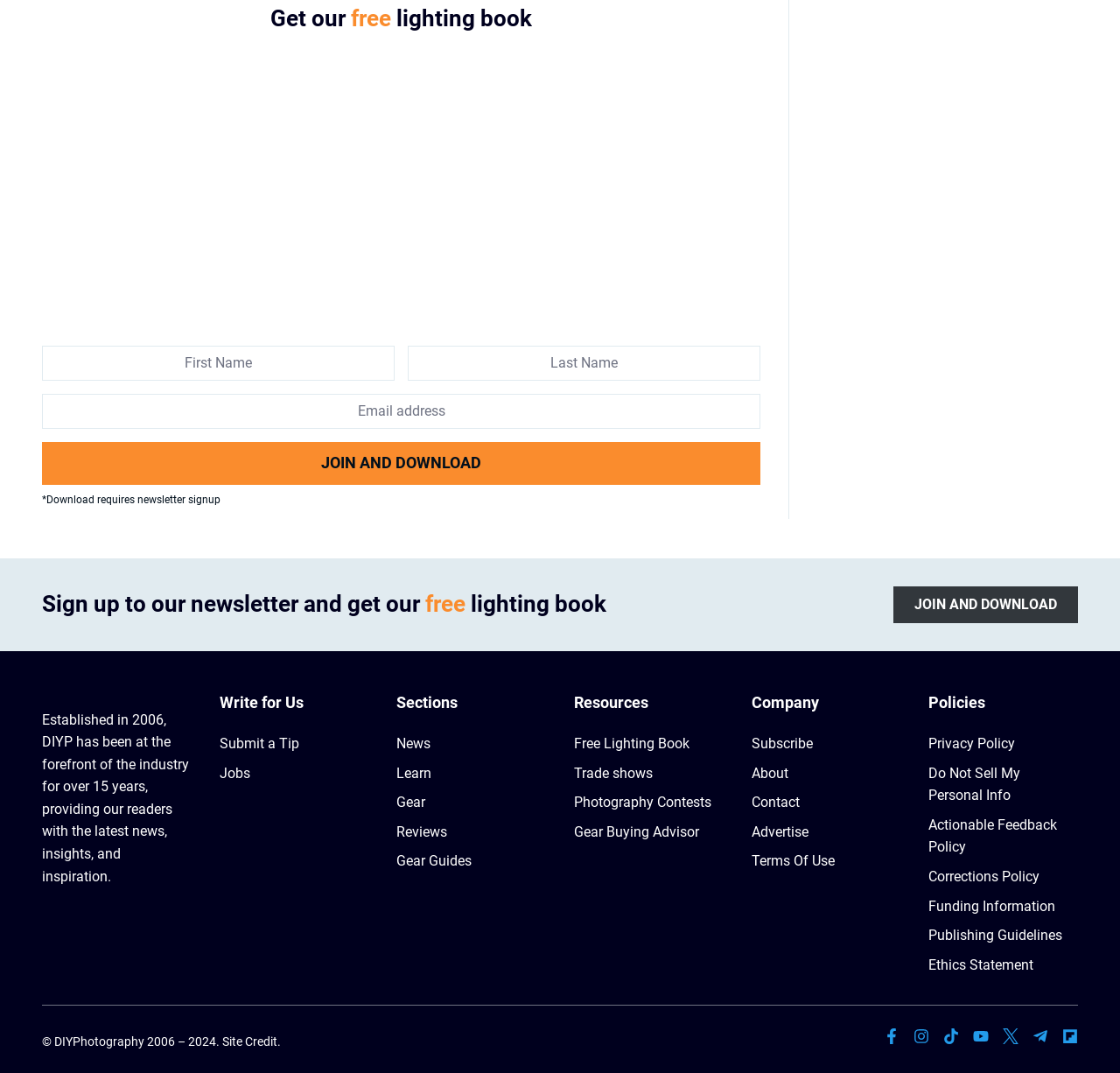Could you locate the bounding box coordinates for the section that should be clicked to accomplish this task: "Subscribe to the newsletter".

[0.671, 0.683, 0.726, 0.704]